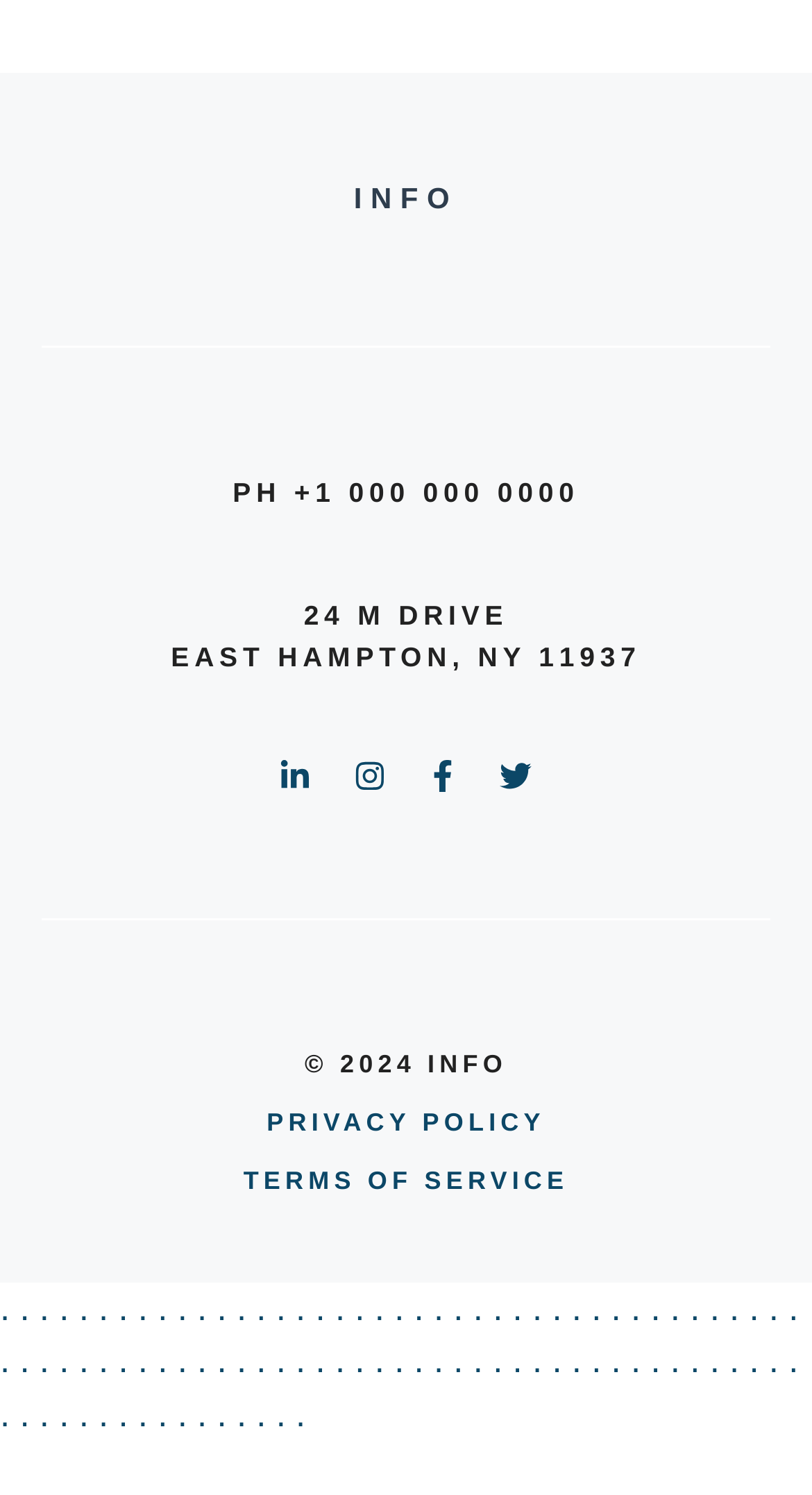Please answer the following question using a single word or phrase: 
What is the address?

24 M DRIVE, EAST HAMPTON, NY 11937